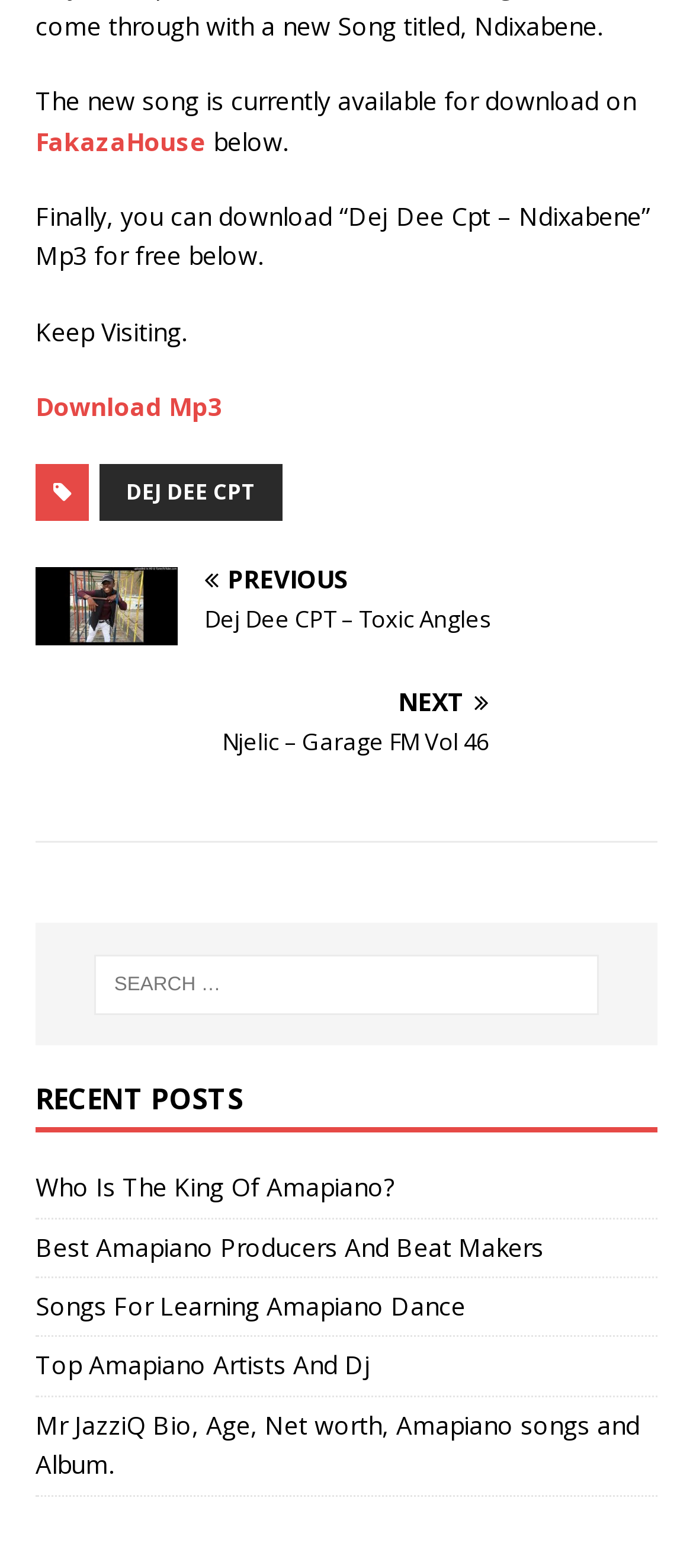What type of posts are listed below the search box?
From the screenshot, provide a brief answer in one word or phrase.

Recent posts